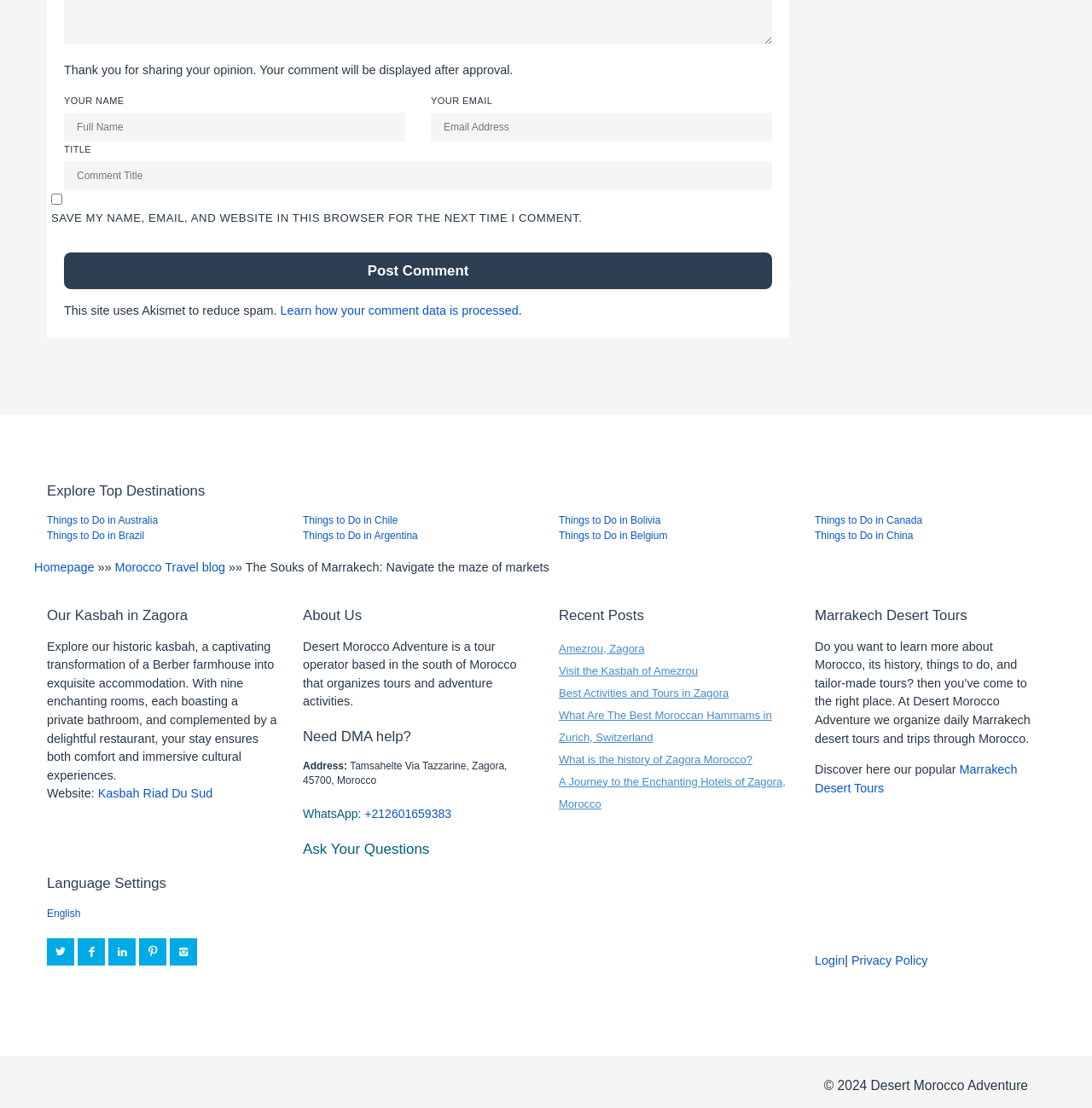Please identify the bounding box coordinates of the region to click in order to complete the given instruction: "Explore things to do in Australia". The coordinates should be four float numbers between 0 and 1, i.e., [left, top, right, bottom].

[0.043, 0.465, 0.145, 0.475]